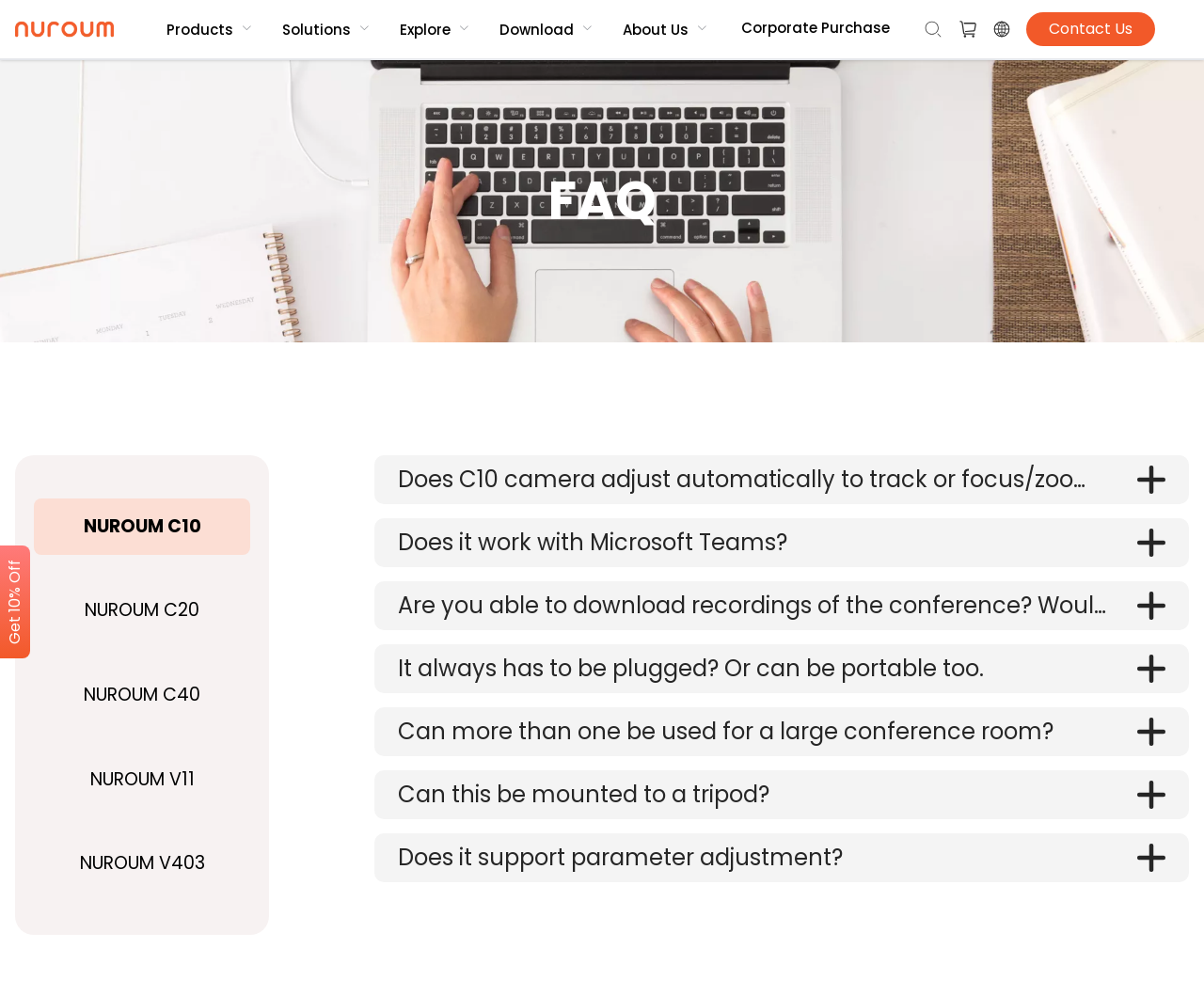Find the bounding box coordinates of the element to click in order to complete this instruction: "Open the Corporate Purchase link". The bounding box coordinates must be four float numbers between 0 and 1, denoted as [left, top, right, bottom].

[0.615, 0.0, 0.739, 0.057]